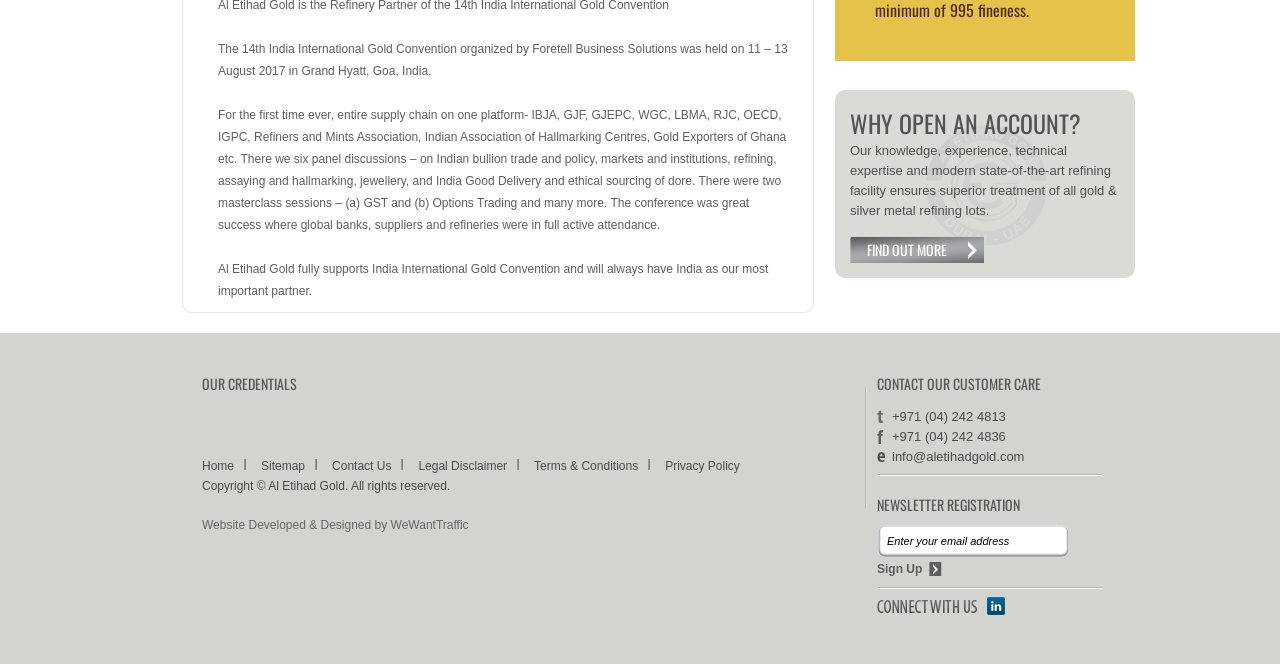Please find the bounding box coordinates in the format (top-left x, top-left y, bottom-right x, bottom-right y) for the given element description. Ensure the coordinates are floating point numbers between 0 and 1. Description: Legal Disclaimer

[0.327, 0.691, 0.396, 0.712]